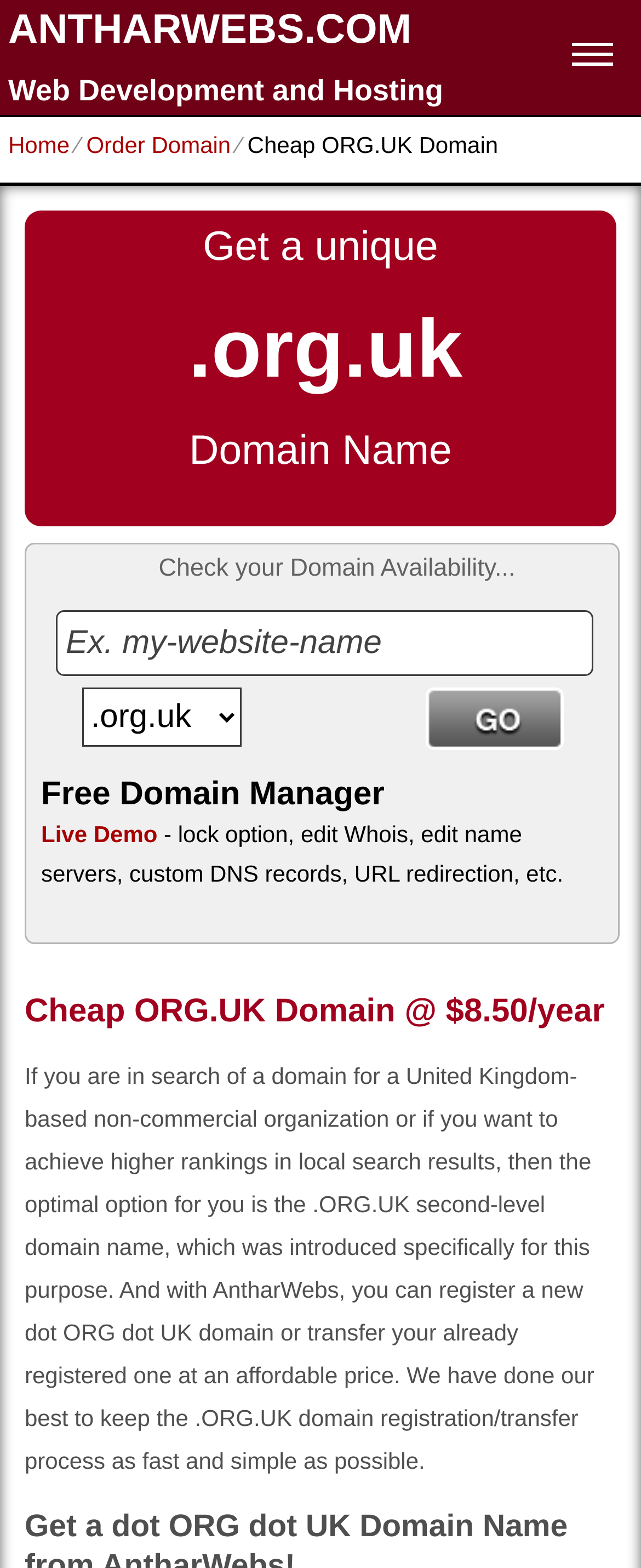Please provide a one-word or short phrase answer to the question:
What is the price of registering a new .ORG.UK domain?

$8.50/year